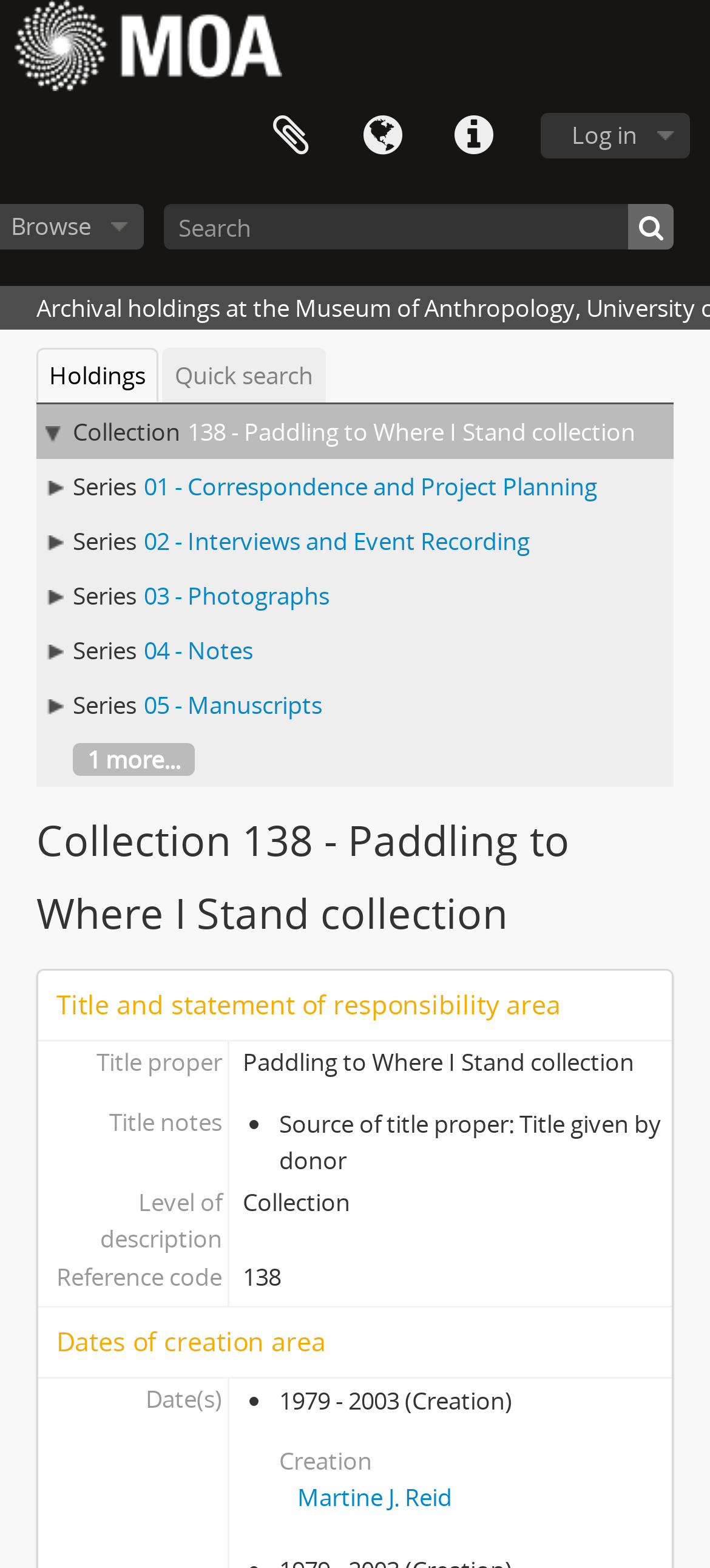Pinpoint the bounding box coordinates for the area that should be clicked to perform the following instruction: "Log in to the system".

[0.762, 0.072, 0.972, 0.101]